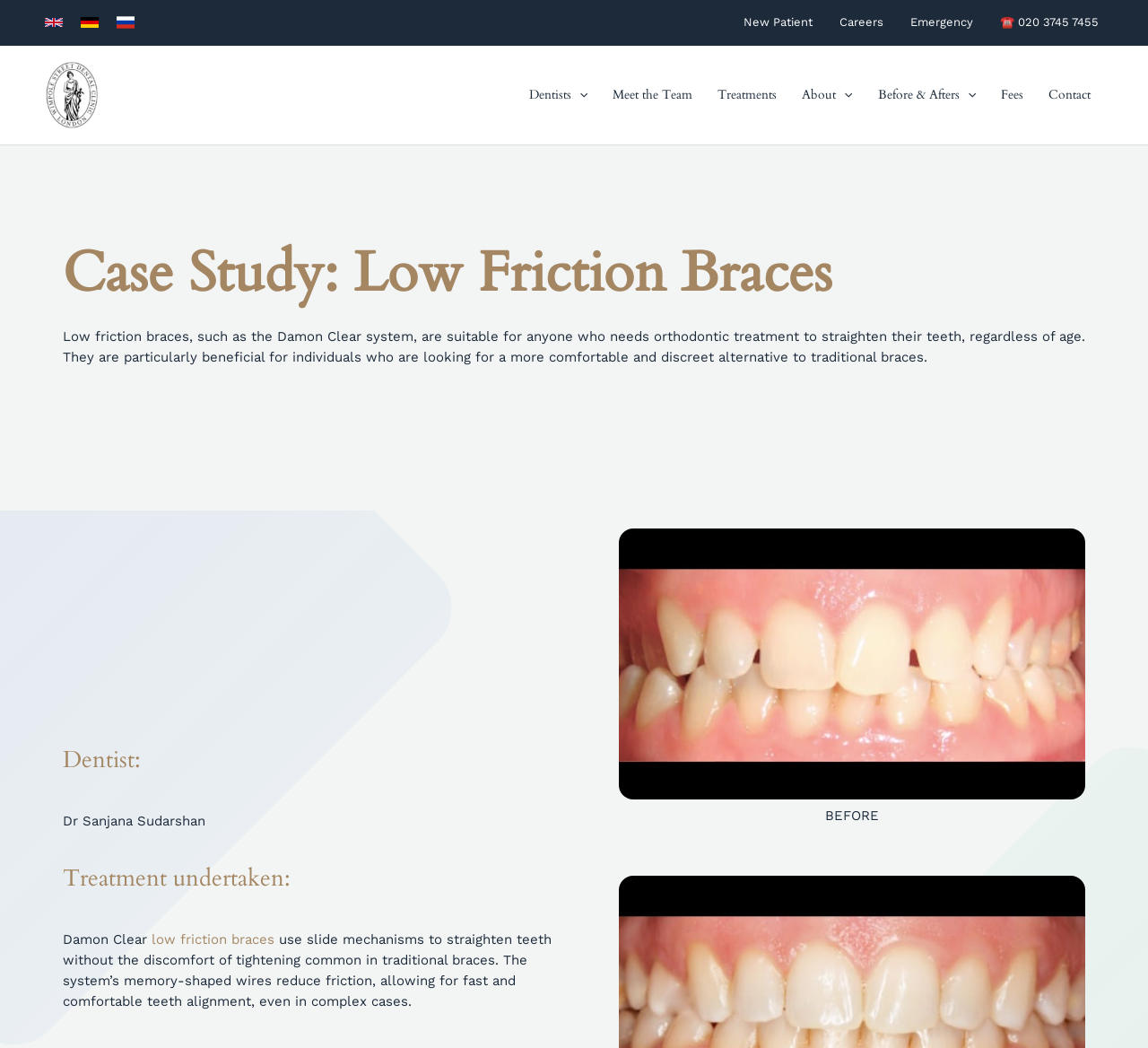Identify the bounding box coordinates of the section that should be clicked to achieve the task described: "Switch to German language".

[0.07, 0.013, 0.086, 0.03]